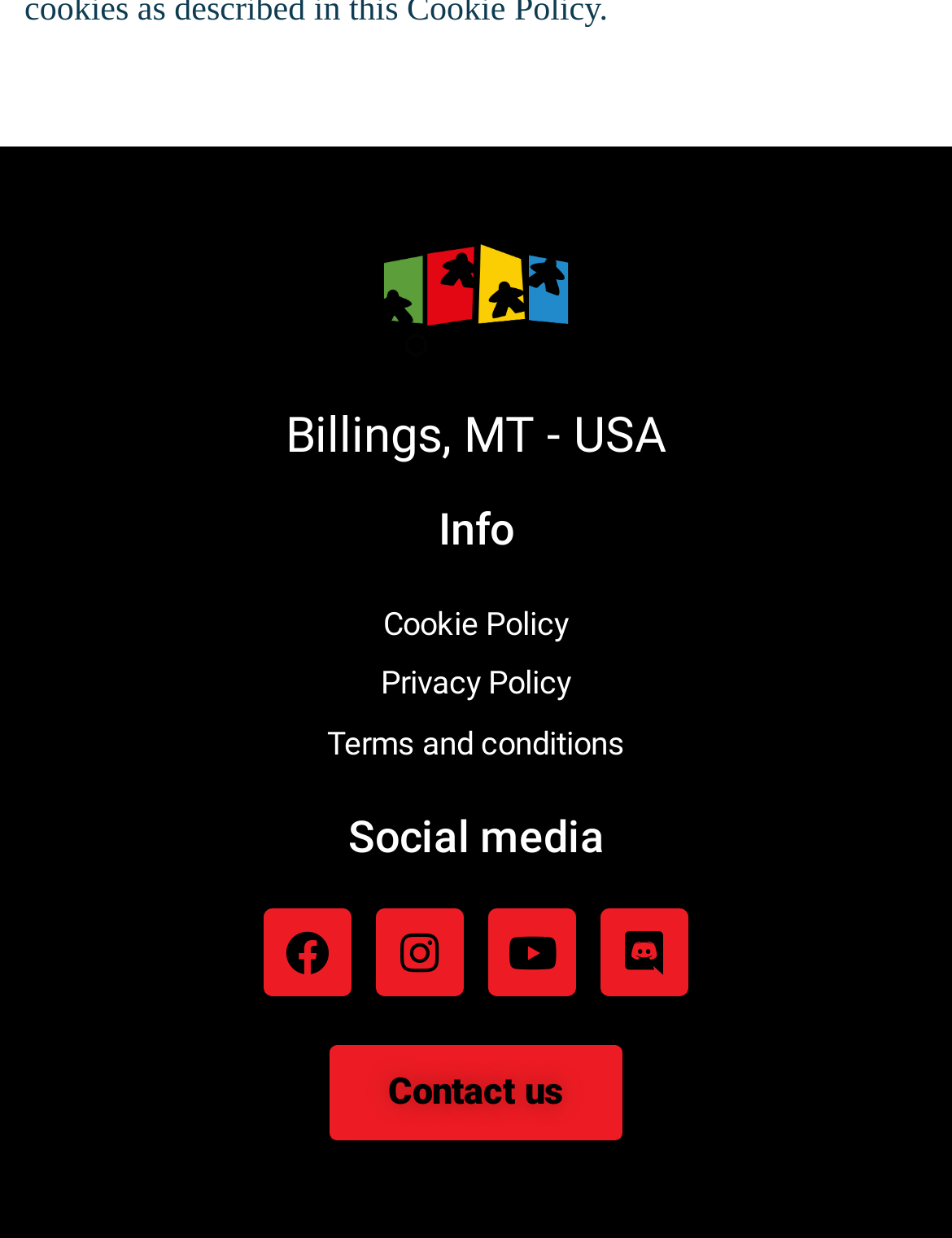Can you provide the bounding box coordinates for the element that should be clicked to implement the instruction: "Explore products offered"?

None